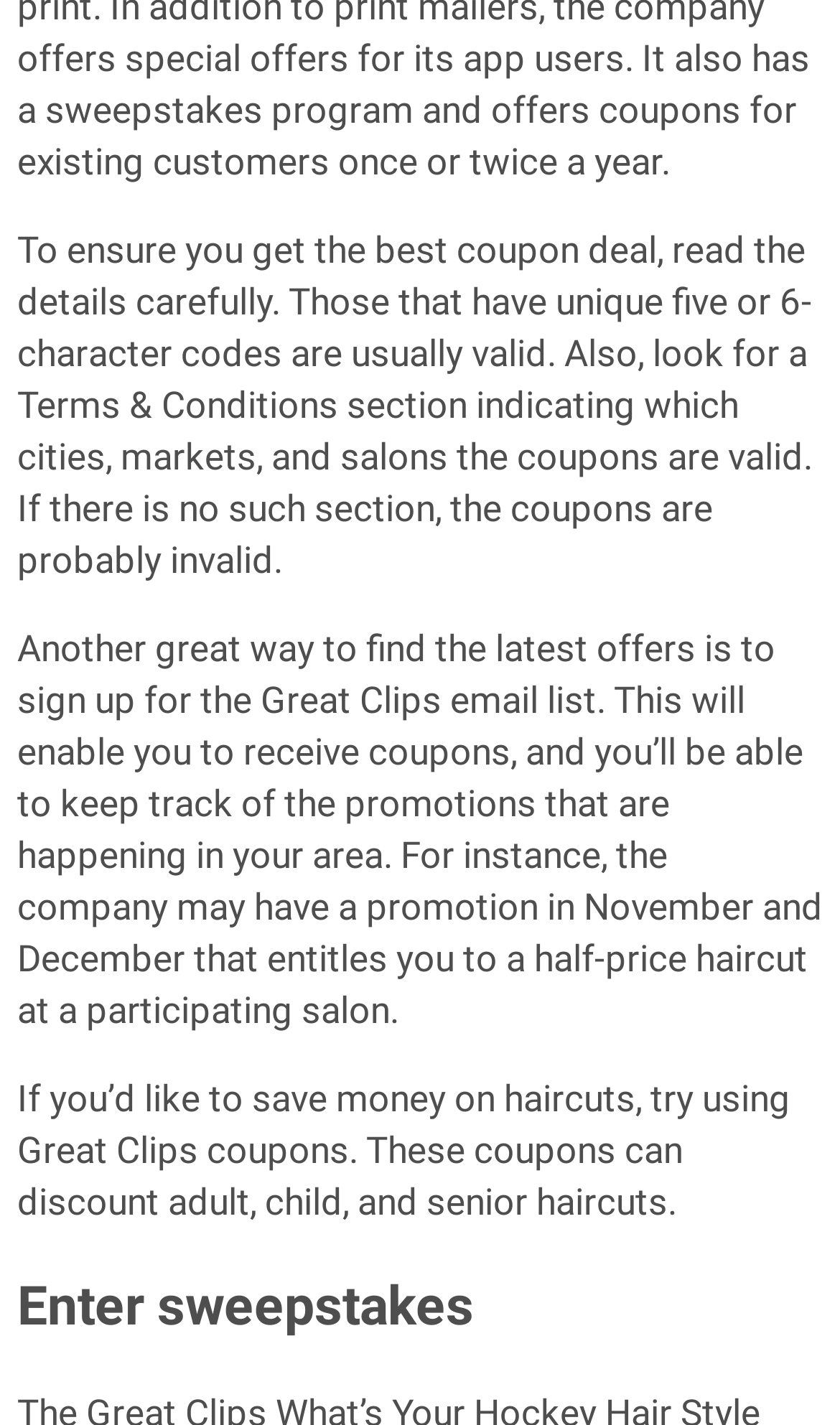Determine the bounding box coordinates for the clickable element required to fulfill the instruction: "Share on Facebook". Provide the coordinates as four float numbers between 0 and 1, i.e., [left, top, right, bottom].

[0.021, 0.071, 0.179, 0.095]